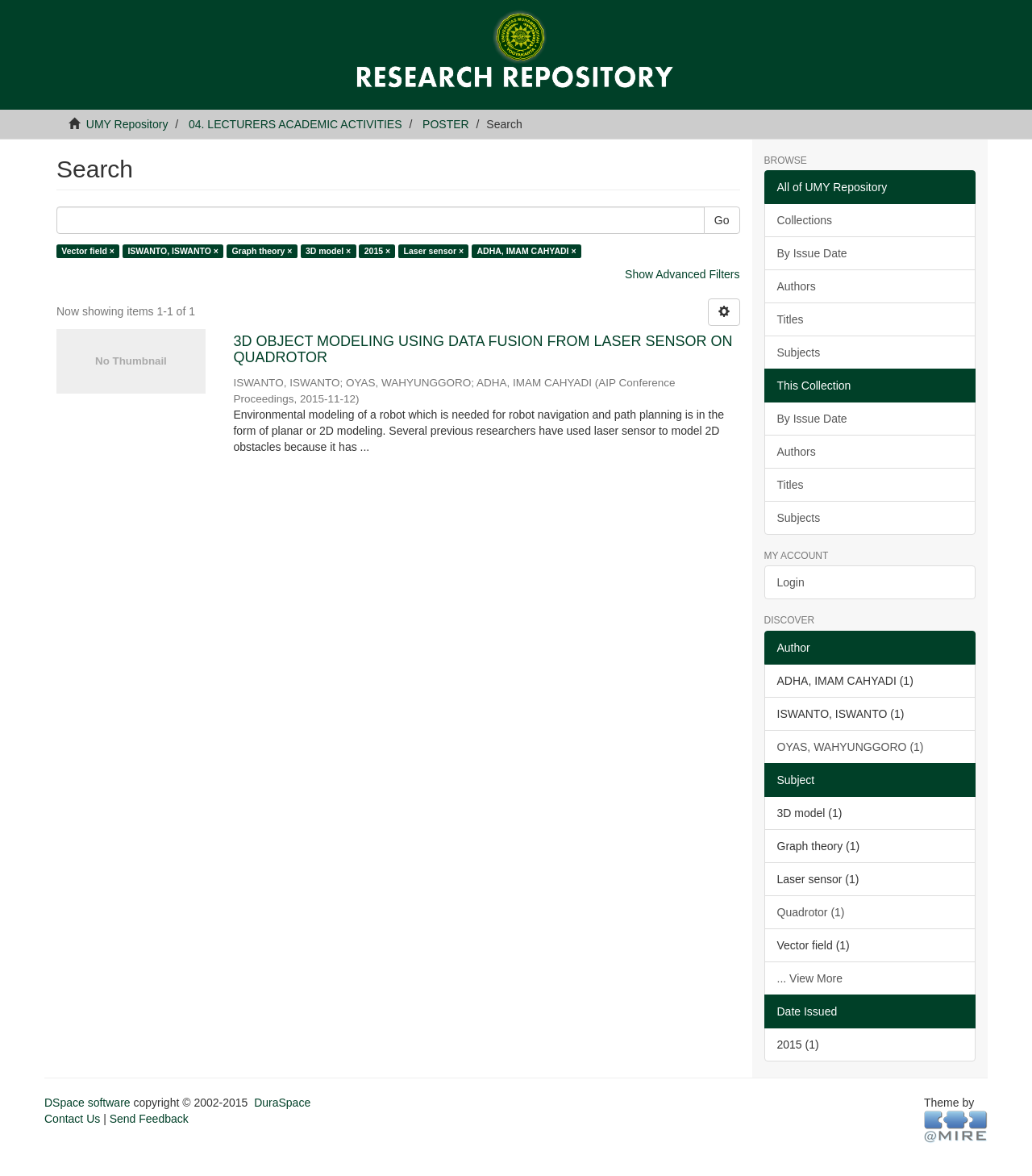Please specify the bounding box coordinates of the clickable section necessary to execute the following command: "Search for something".

[0.055, 0.176, 0.683, 0.199]